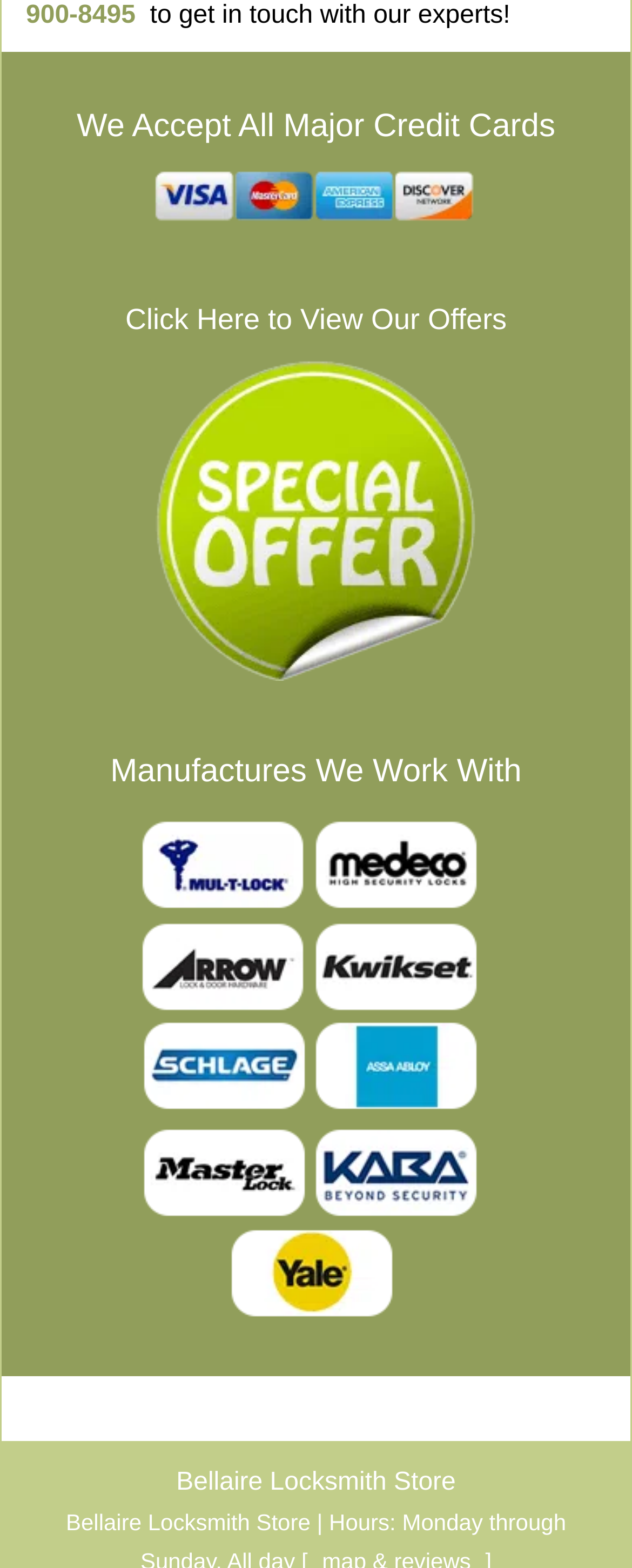What is the name of the locksmith store?
Please respond to the question with as much detail as possible.

The name of the locksmith store can be found in the image element with the text 'Bellaire Locksmith Store Bellaire, TX 832-900-8495' which appears multiple times on the webpage.